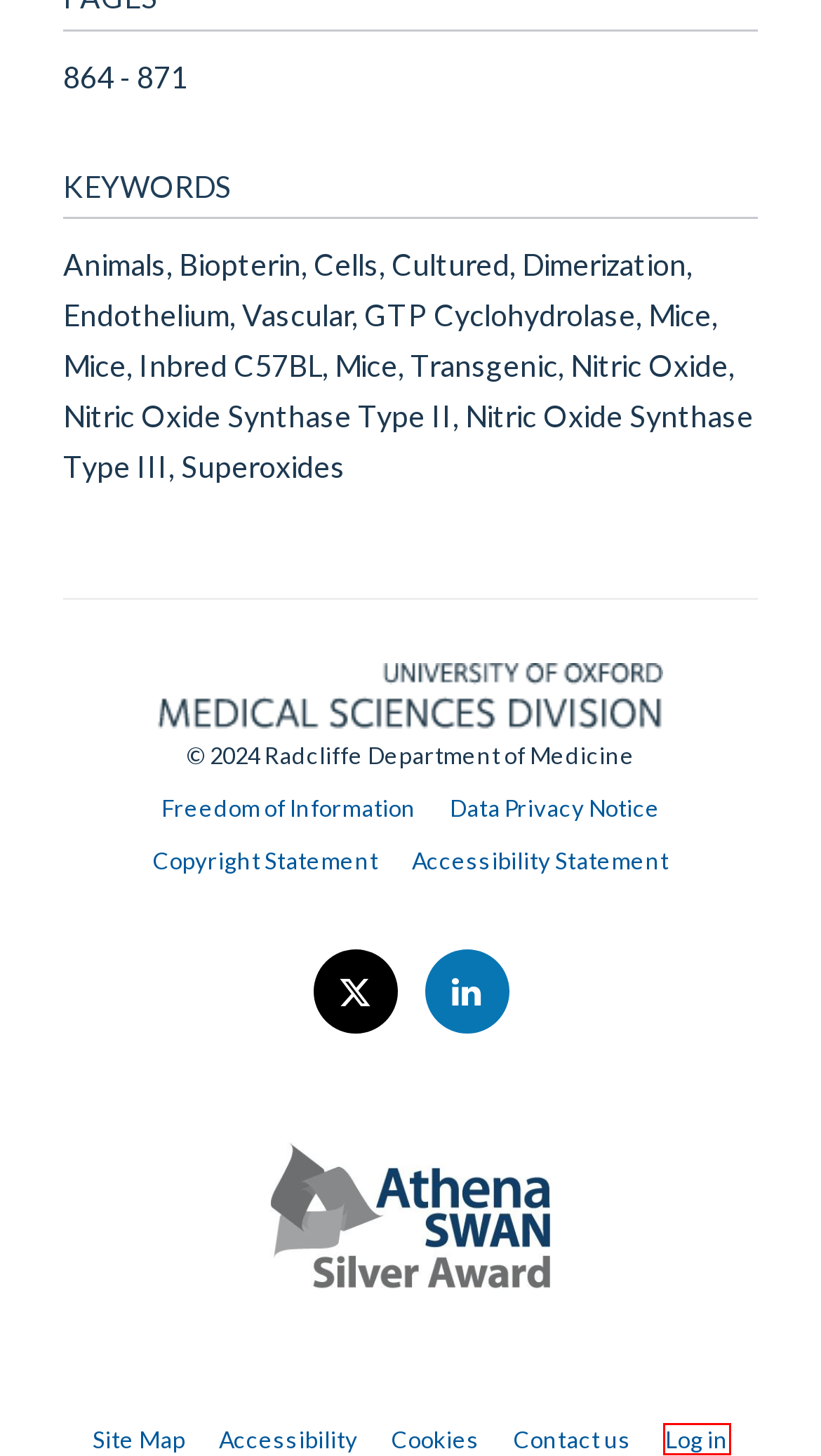Review the screenshot of a webpage containing a red bounding box around an element. Select the description that best matches the new webpage after clicking the highlighted element. The options are:
A. Radcliffe Department of Medicine
B. SSO Login Service - Loading Session Information
C. Medical Sciences Division — University of Oxford, Medical Sciences Division
D. Accessibility statement — Radcliffe Department of Medicine
E. Data Privacy Notice — Radcliffe Department of Medicine
F. Where to Find Us — Radcliffe Department of Medicine
G. Cookies — Radcliffe Department of Medicine
H. Ownership, Liability and Use | University of Oxford

B